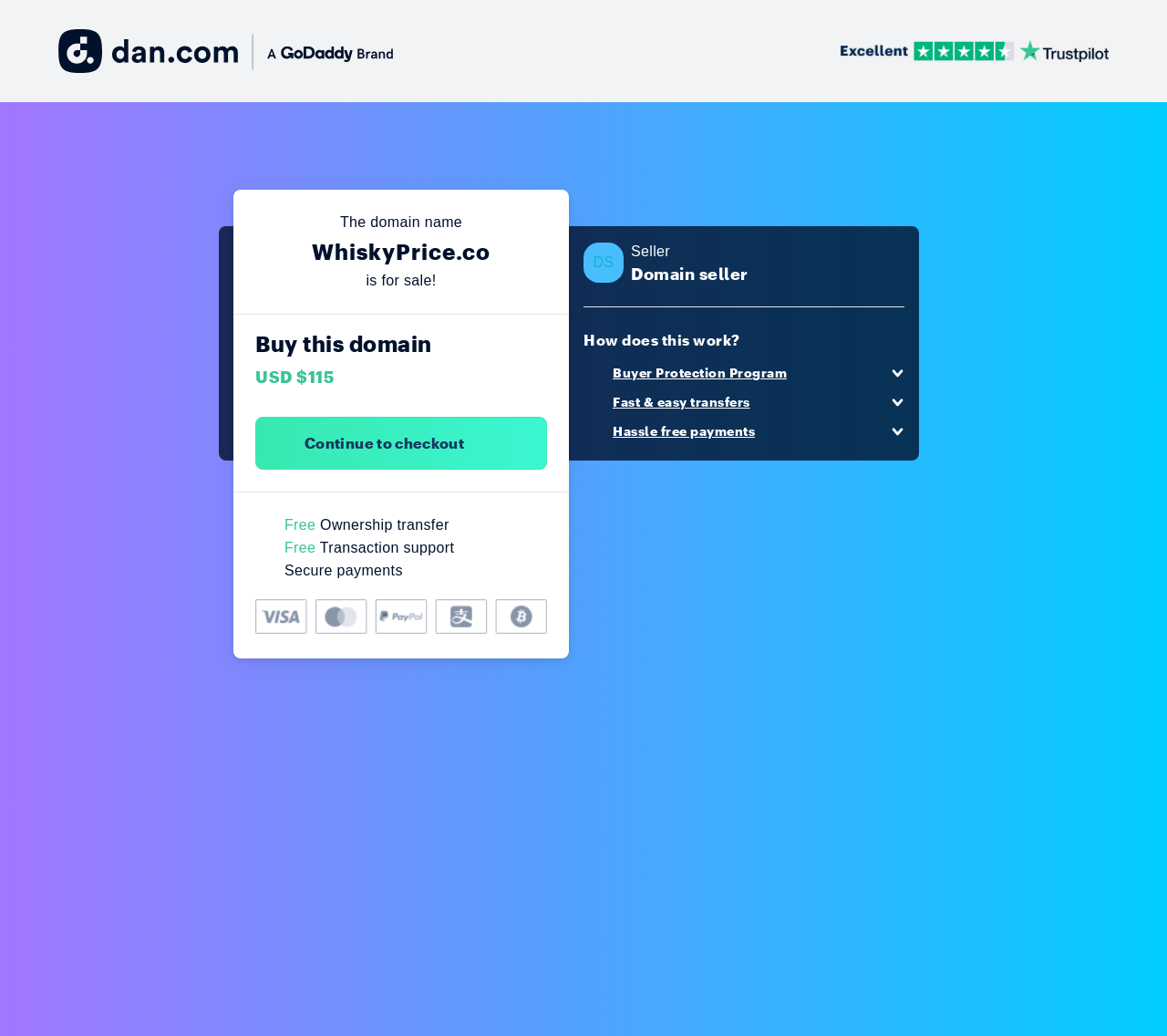What are the benefits of buying this domain?
Answer the question with a single word or phrase, referring to the image.

Free ownership transfer, transaction support, secure payments